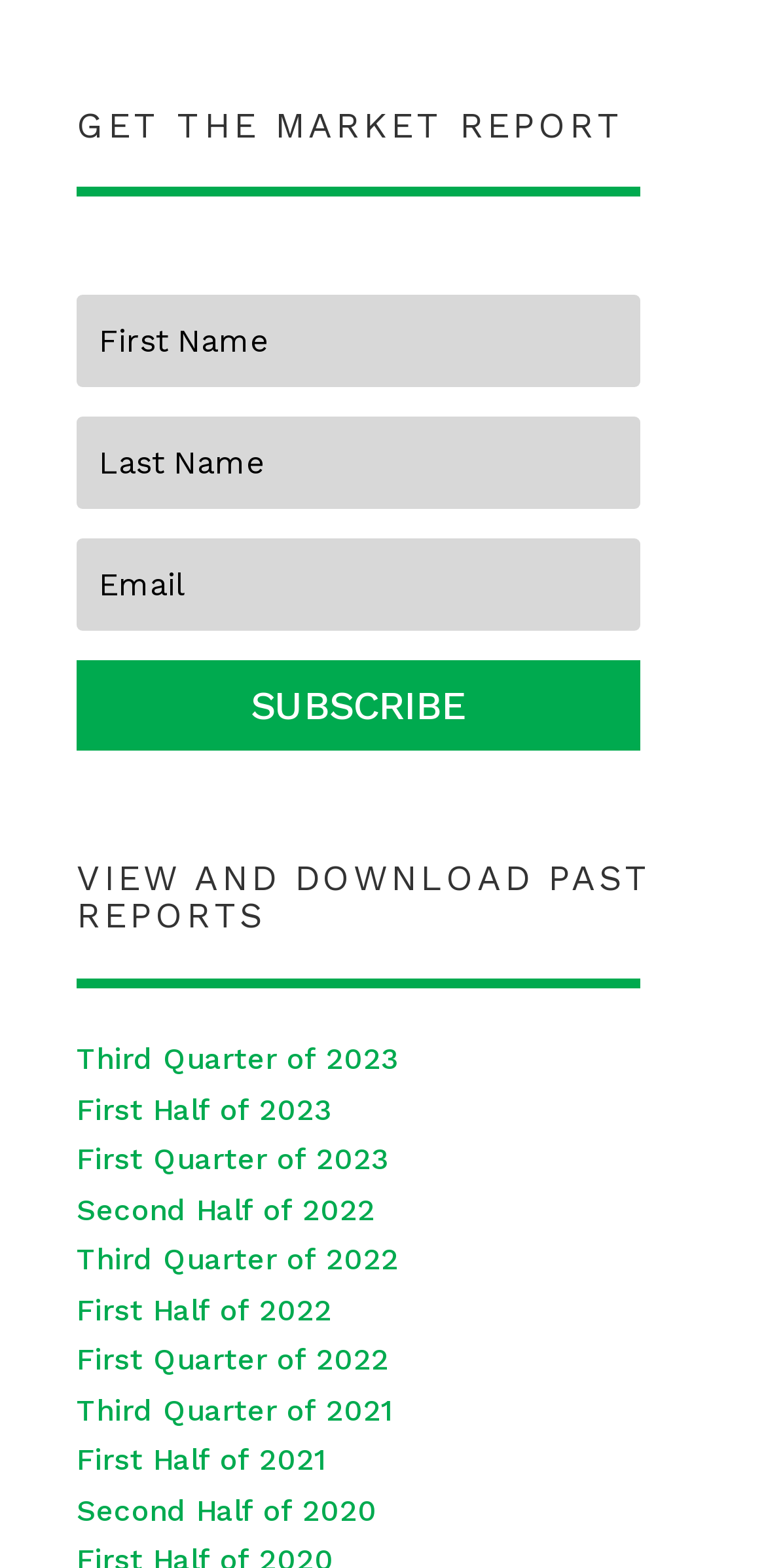What is the latest quarter report available? Please answer the question using a single word or phrase based on the image.

Third Quarter of 2023